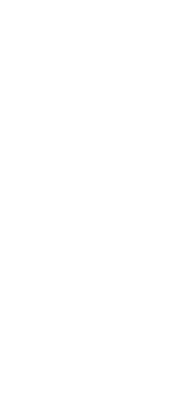What is the purpose of the image on the webpage?
Provide a short answer using one word or a brief phrase based on the image.

Visual gateway